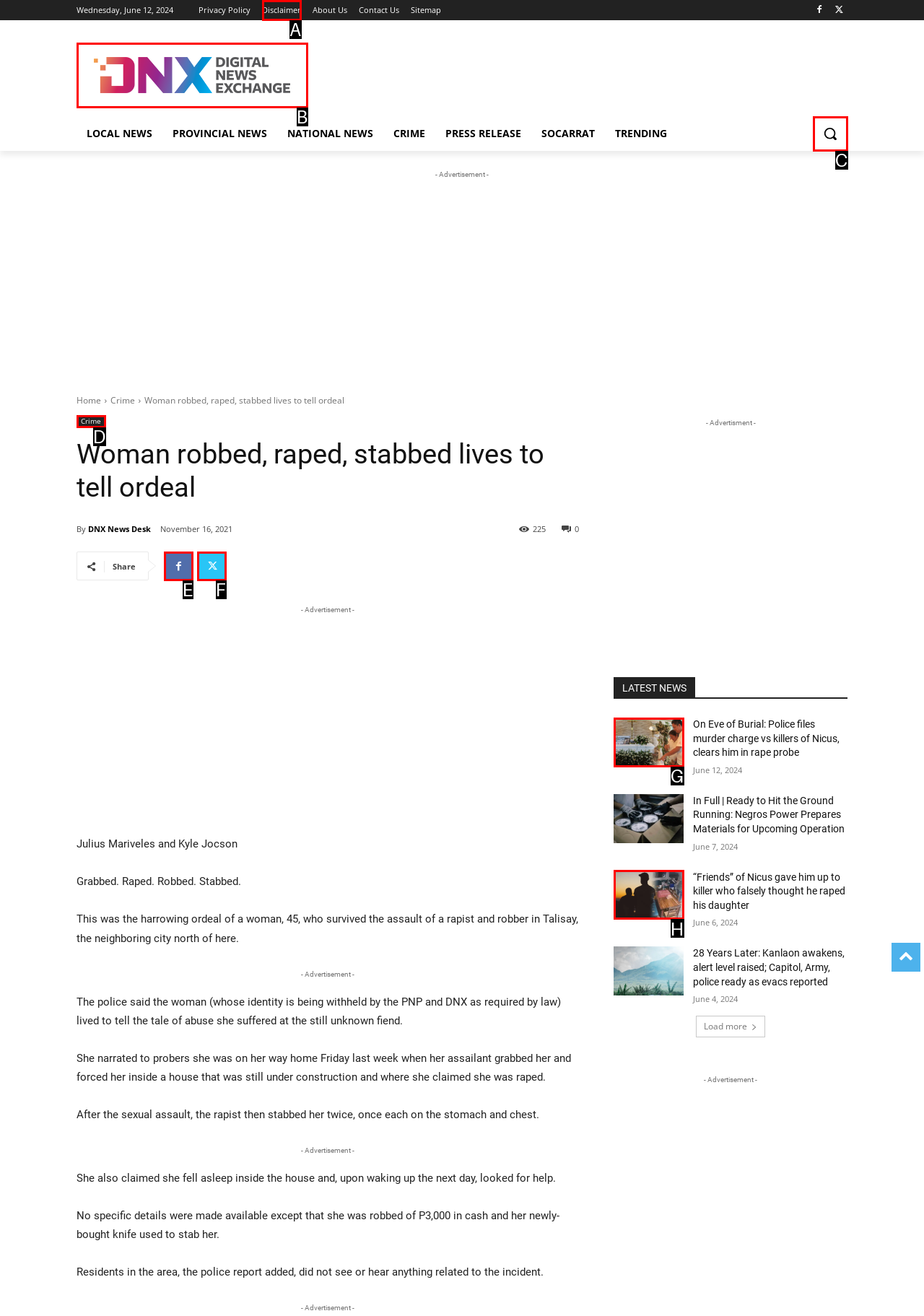From the options shown, which one fits the description: Facebook? Respond with the appropriate letter.

E